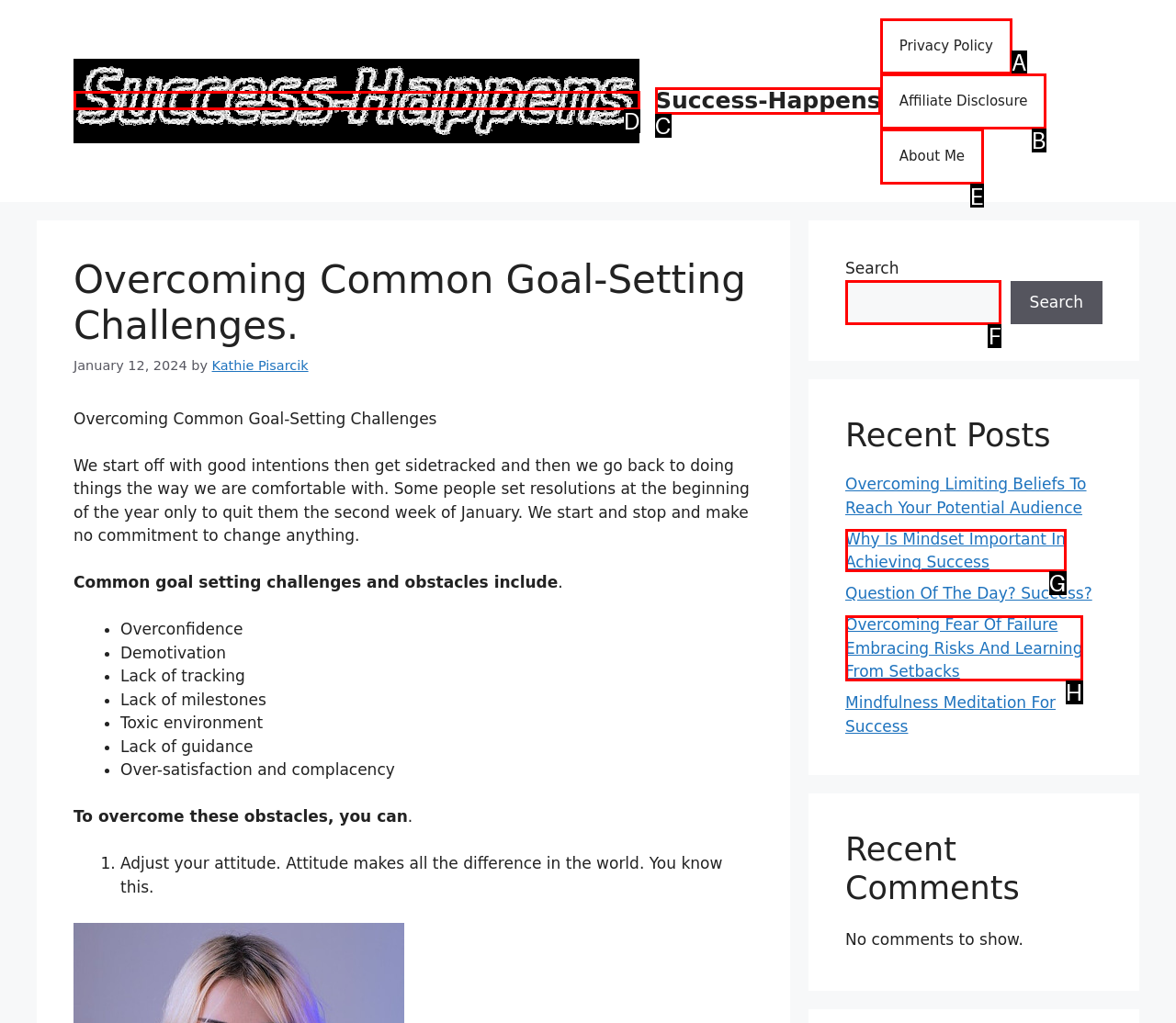Choose the correct UI element to click for this task: Click the 'About Me' link Answer using the letter from the given choices.

E